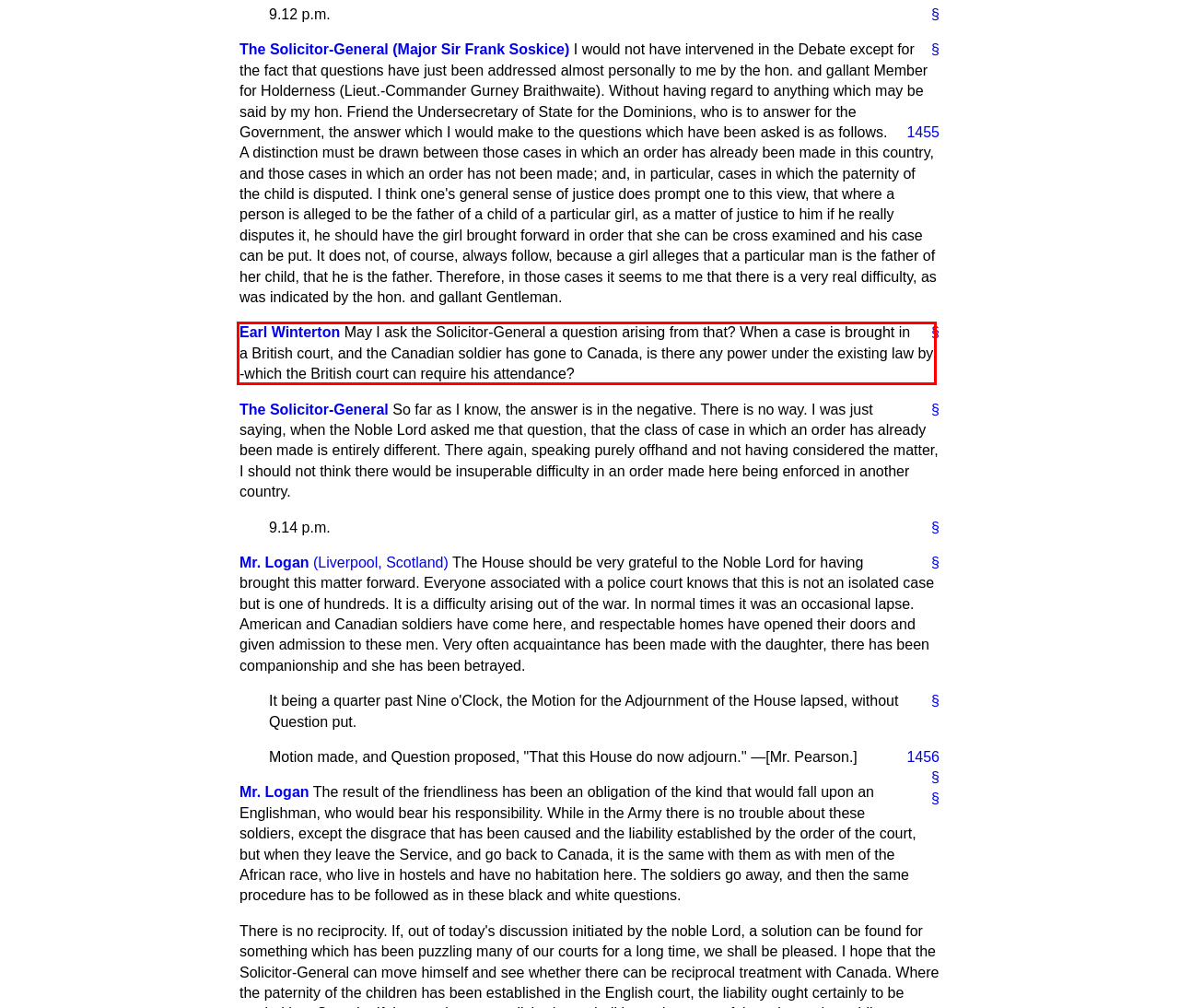Given a screenshot of a webpage, identify the red bounding box and perform OCR to recognize the text within that box.

May I ask the Solicitor-General a question arising from that? When a case is brought in a British court, and the Canadian soldier has gone to Canada, is there any power under the existing law by -which the British court can require his attendance?